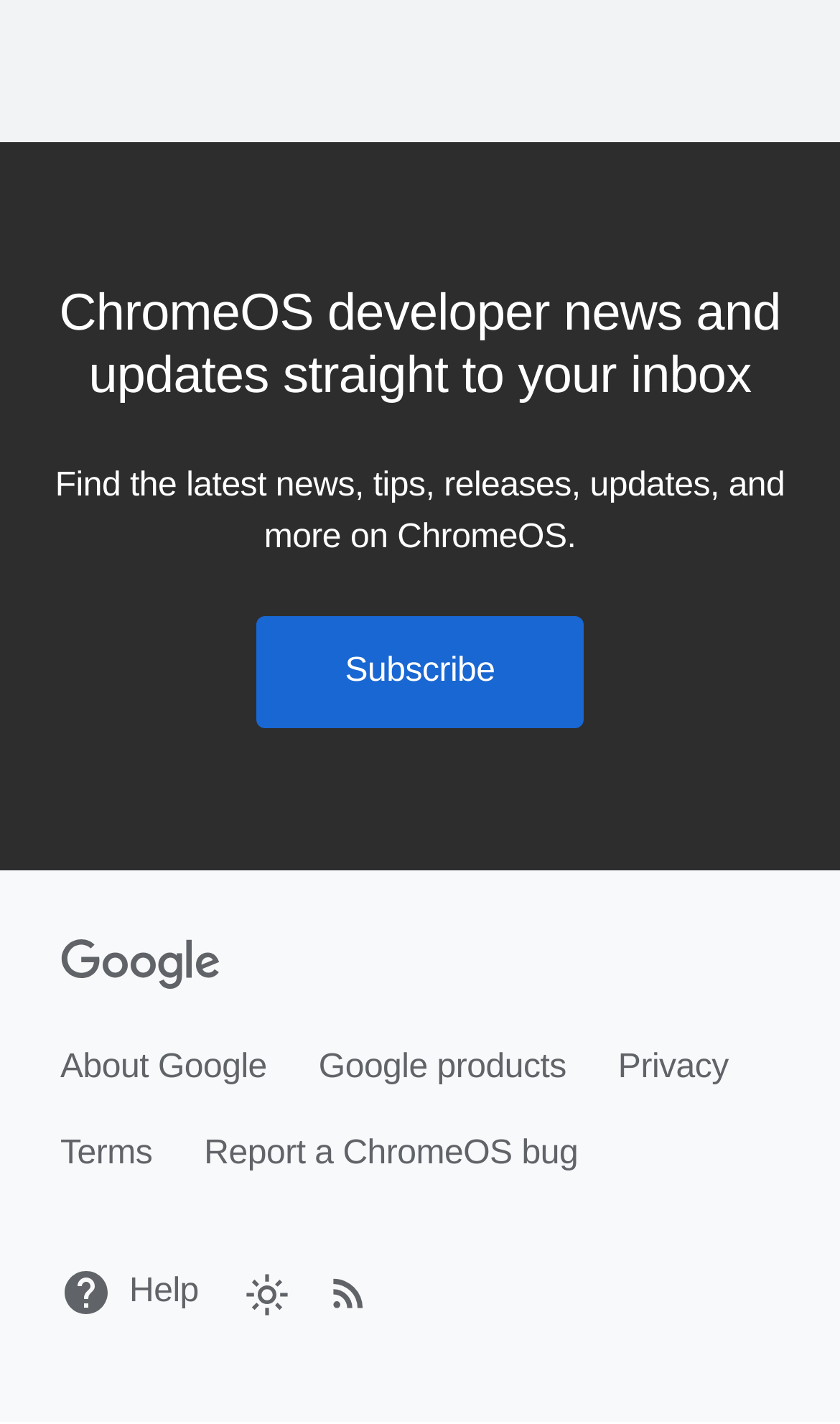Can you find the bounding box coordinates for the UI element given this description: "Help"? Provide the coordinates as four float numbers between 0 and 1: [left, top, right, bottom].

[0.072, 0.891, 0.237, 0.927]